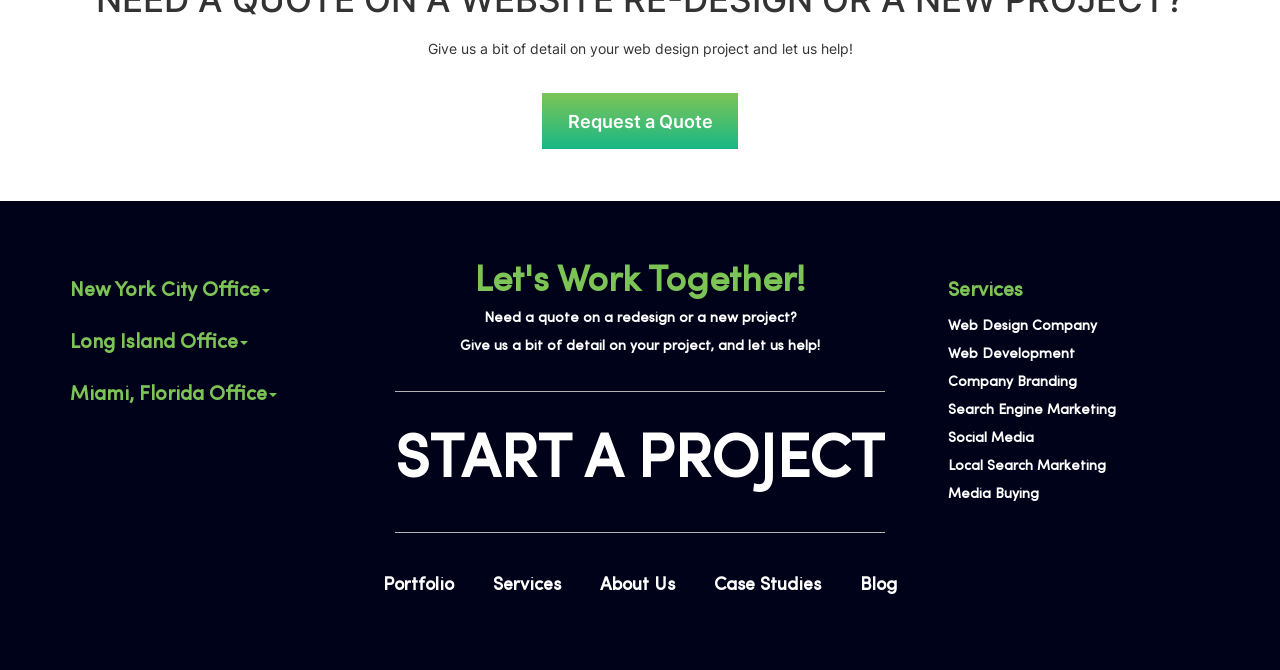Using the details in the image, give a detailed response to the question below:
What is the email address for the Miami office?

I found the email address for the Miami office by looking at the link element with the text 'hello@maxburst.com' which is located under the 'Miami, Florida Office' heading.